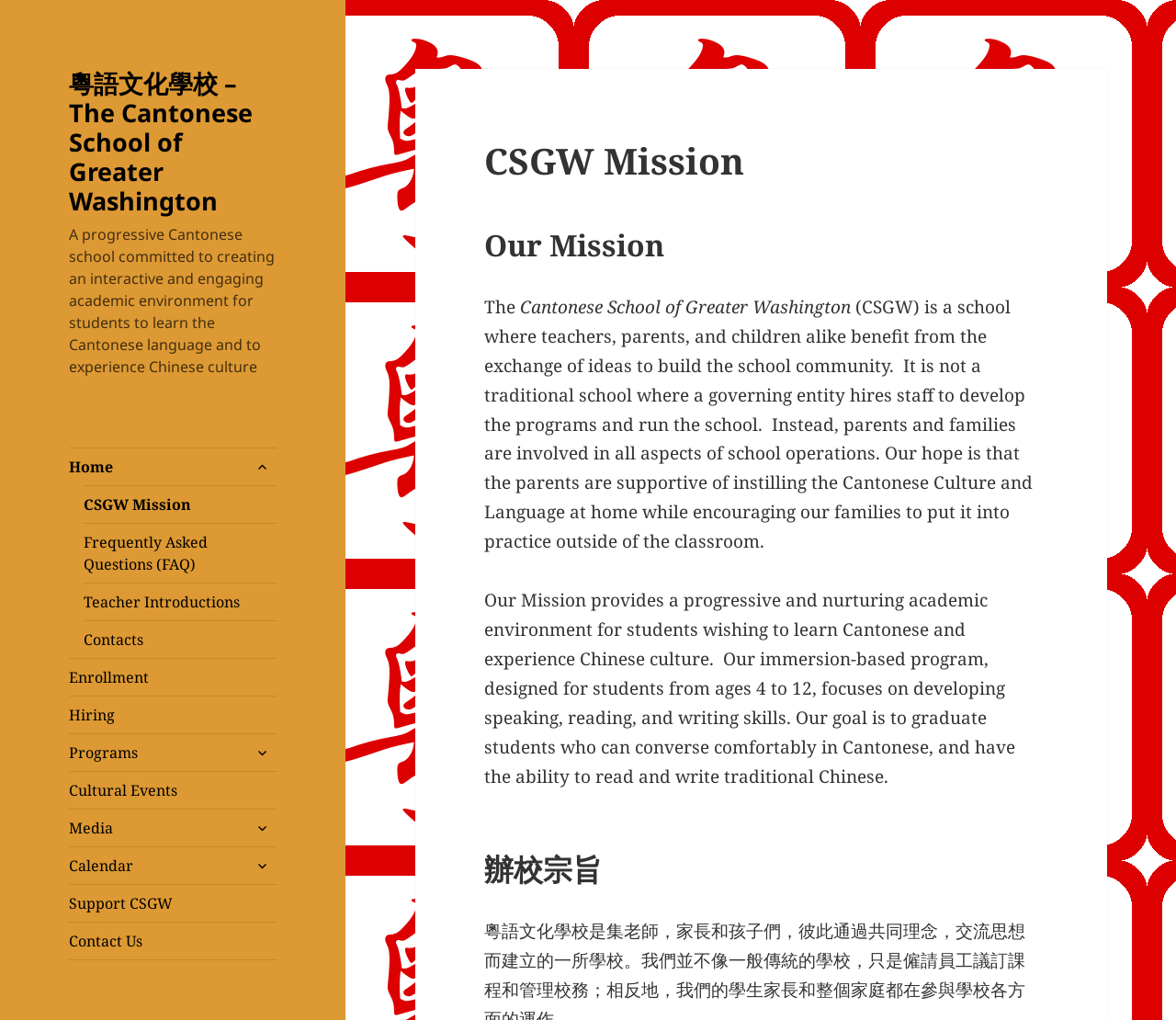Identify the bounding box of the HTML element described as: "expand child menu".

[0.21, 0.723, 0.235, 0.752]